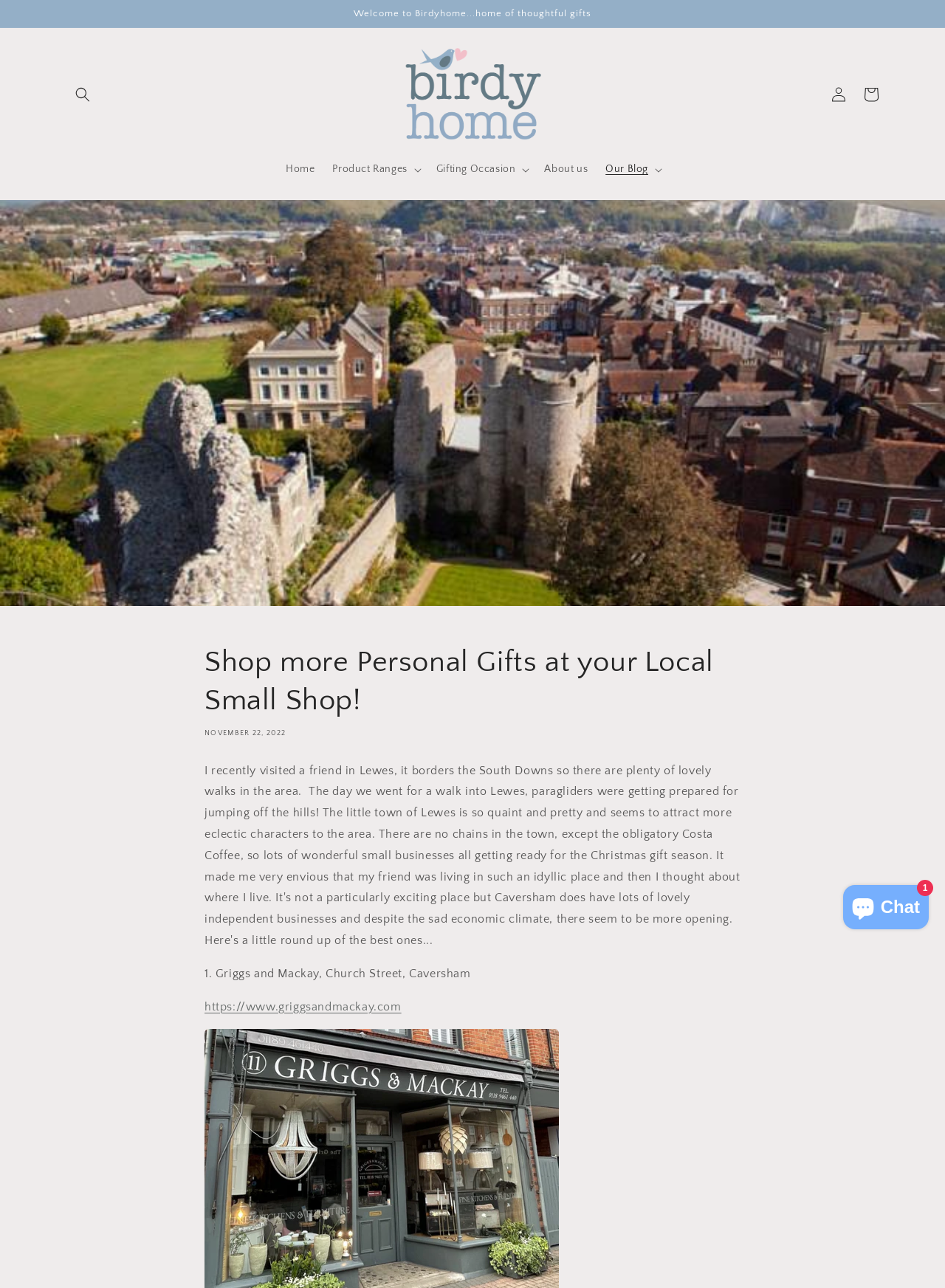Identify the bounding box coordinates for the UI element described as: "parent_node: Home". The coordinates should be provided as four floats between 0 and 1: [left, top, right, bottom].

[0.42, 0.033, 0.58, 0.113]